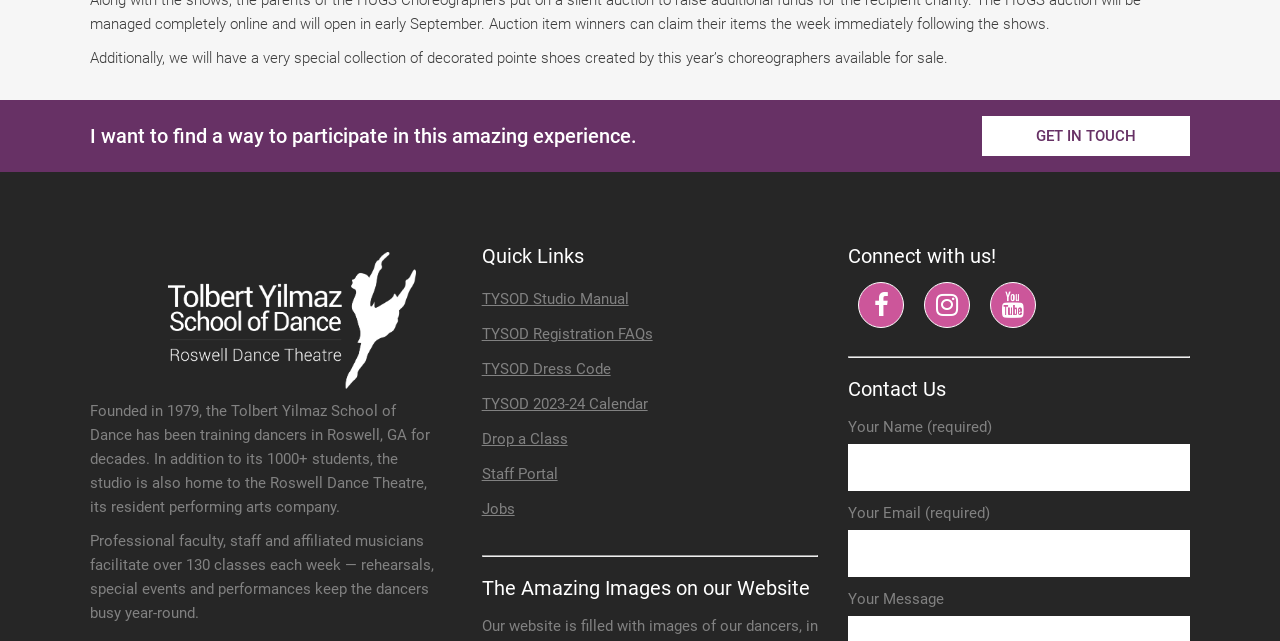Given the description Staff Portal, predict the bounding box coordinates of the UI element. Ensure the coordinates are in the format (top-left x, top-left y, bottom-right x, bottom-right y) and all values are between 0 and 1.

[0.376, 0.714, 0.639, 0.768]